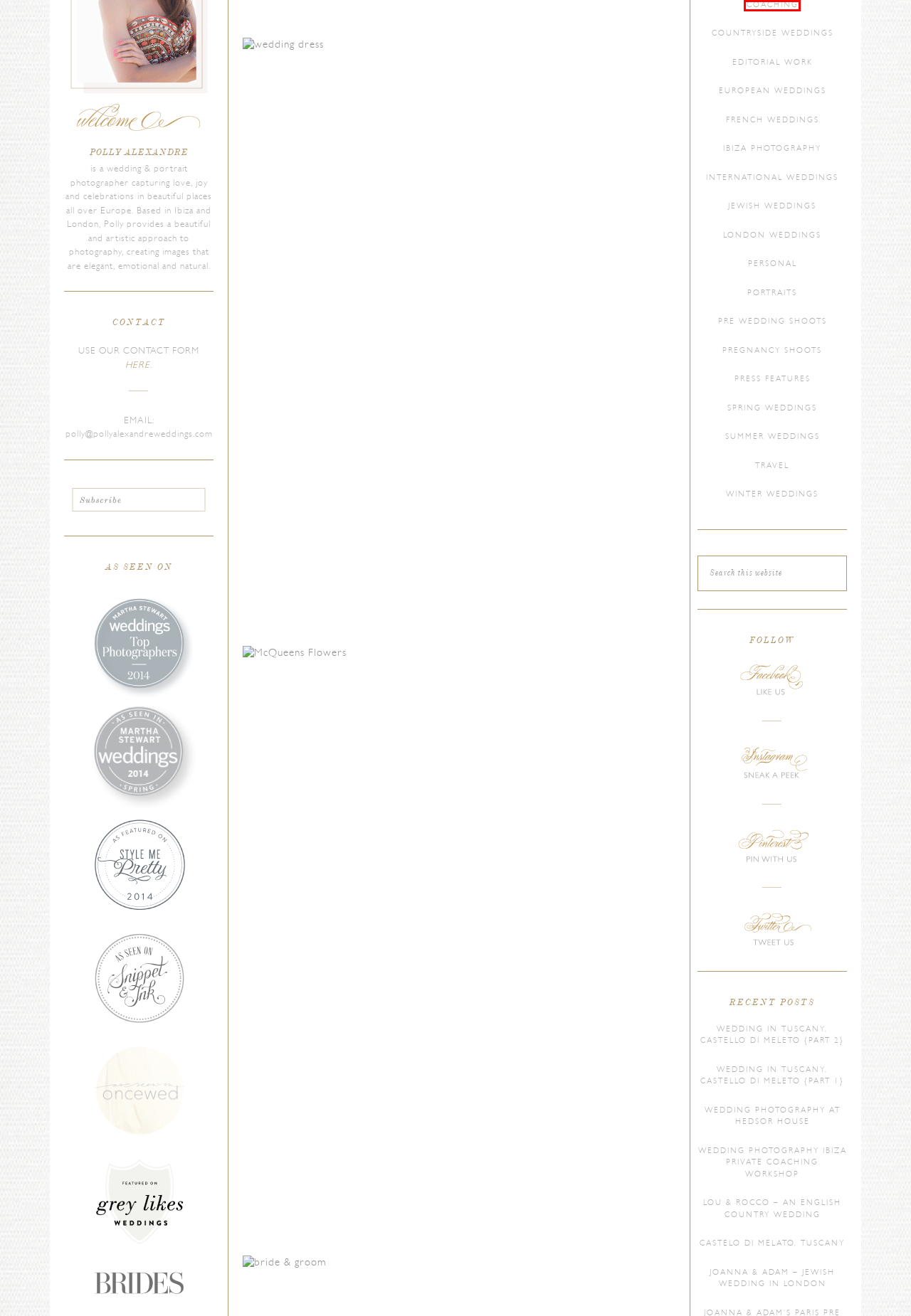Observe the provided screenshot of a webpage with a red bounding box around a specific UI element. Choose the webpage description that best fits the new webpage after you click on the highlighted element. These are your options:
A. Ibiza Photography | Polly Alexandre Photography
B. Jewish Wedding Photographer London - Fenton House | Polly Alexandre Photography
C. Wedding Photography at Hedsor House | Polly Alexandre Photography
D. Coaching | Polly Alexandre Photography
E. Countryside Weddings | Polly Alexandre Photography
F. Portraits | Polly Alexandre Photography
G. Tuscany Wedding Photographer at Castello di Meleto | Polly Alexandre Photography
H. Summer Weddings | Polly Alexandre Photography

D